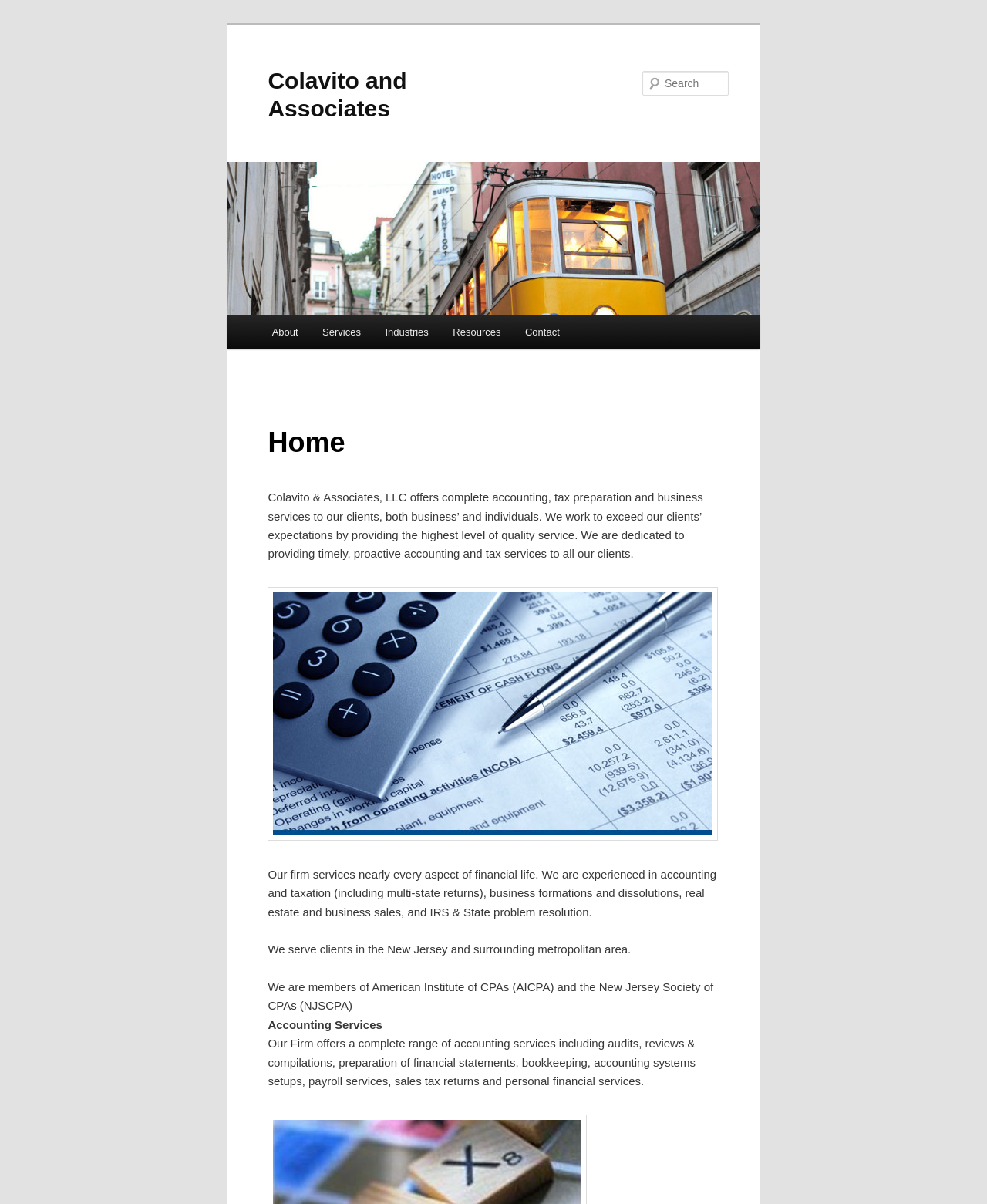What is the location of the company's clients?
Please ensure your answer to the question is detailed and covers all necessary aspects.

The location of the company's clients can be found in the StaticText element with bounding box coordinates [0.271, 0.783, 0.639, 0.794]. The text mentions 'We serve clients in the New Jersey and surrounding metropolitan area'.